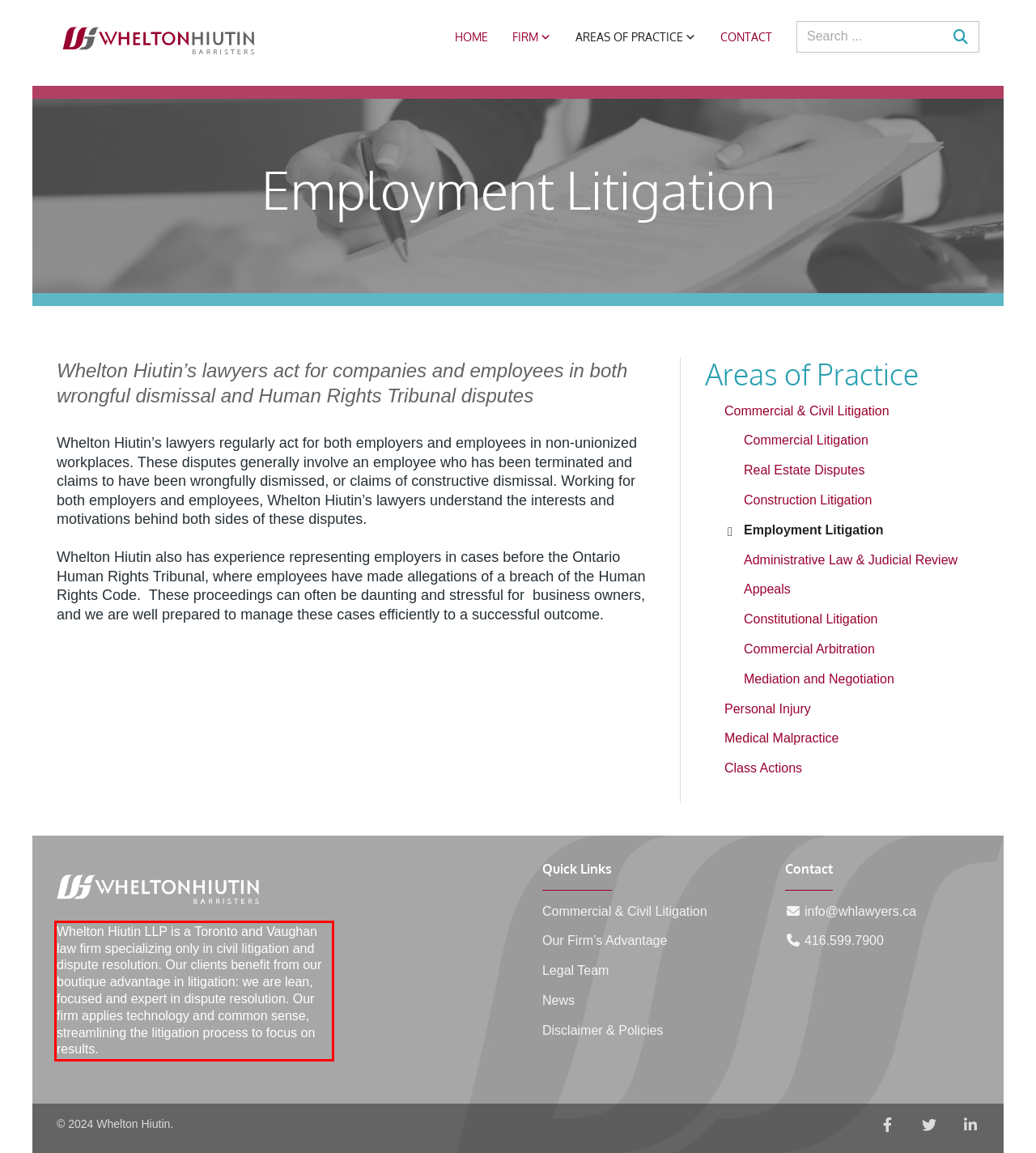The screenshot provided shows a webpage with a red bounding box. Apply OCR to the text within this red bounding box and provide the extracted content.

Whelton Hiutin LLP is a Toronto and Vaughan law firm specializing only in civil litigation and dispute resolution. Our clients benefit from our boutique advantage in litigation: we are lean, focused and expert in dispute resolution. Our firm applies technology and common sense, streamlining the litigation process to focus on results.